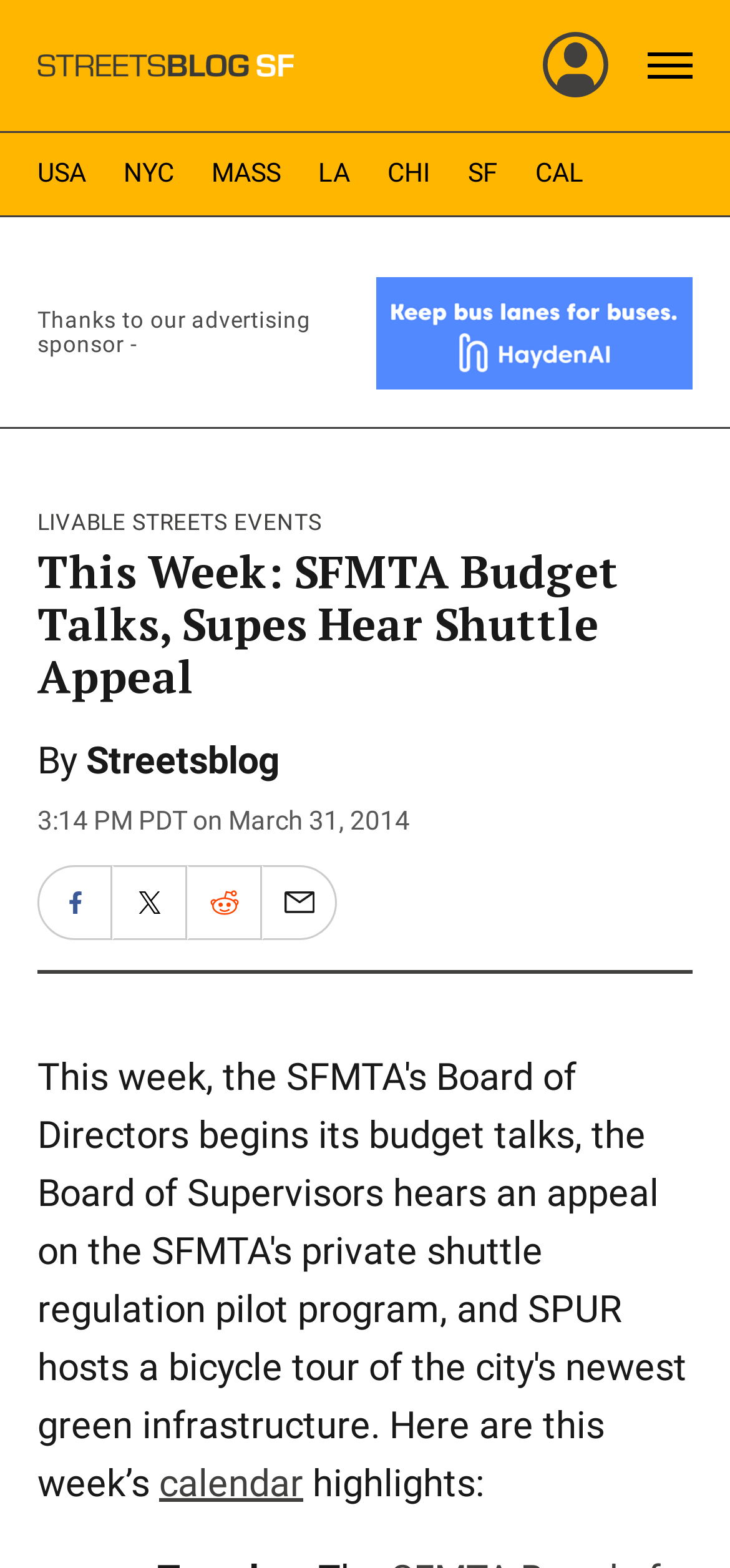Use the information in the screenshot to answer the question comprehensively: What is the navigation menu called?

I determined the answer by looking at the navigation element with the description 'NavBar Menu'. This suggests that the navigation menu is called NavBar Menu.